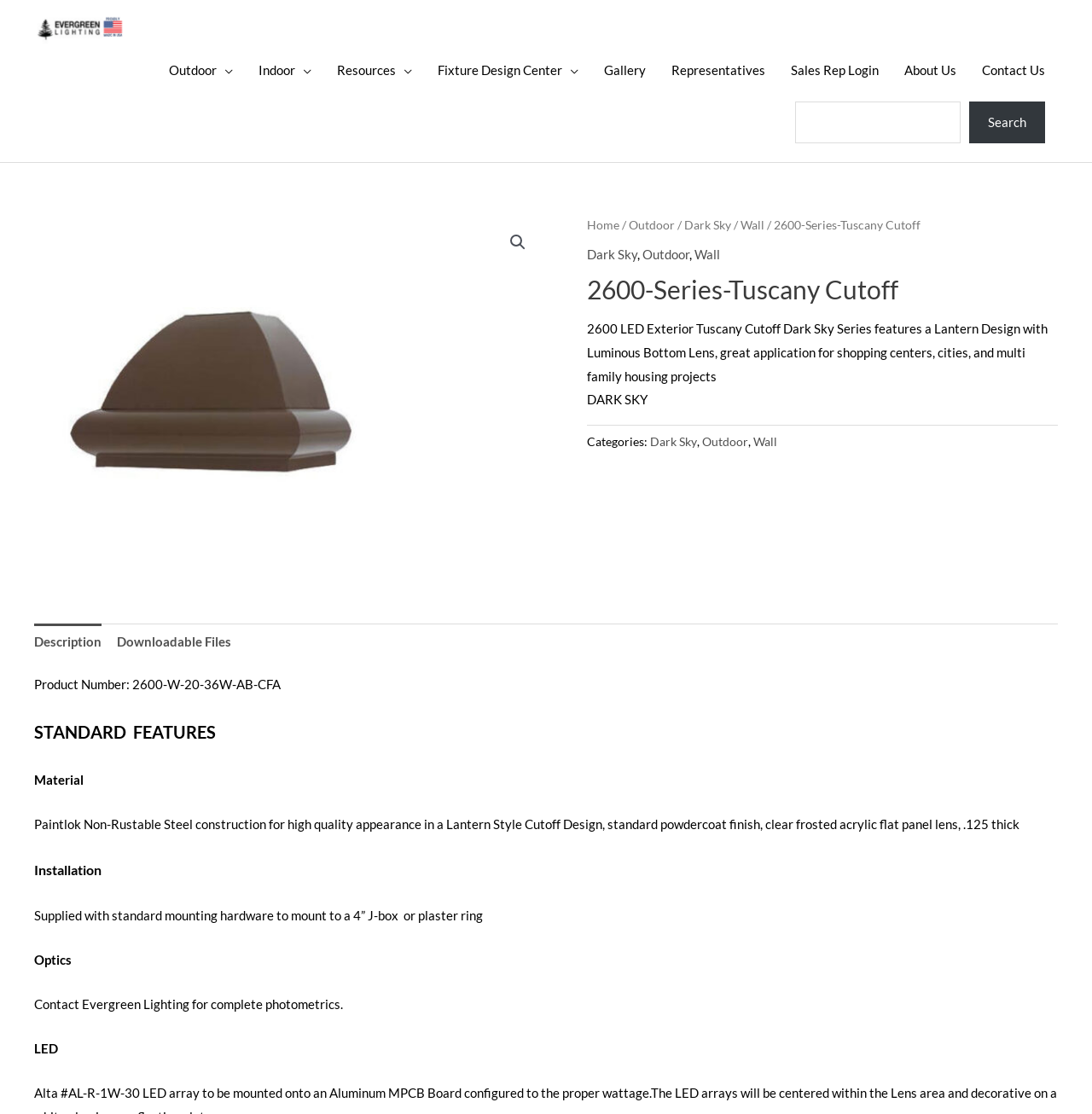Provide the bounding box coordinates for the UI element that is described by this text: "Dark Sky". The coordinates should be in the form of four float numbers between 0 and 1: [left, top, right, bottom].

[0.538, 0.221, 0.584, 0.235]